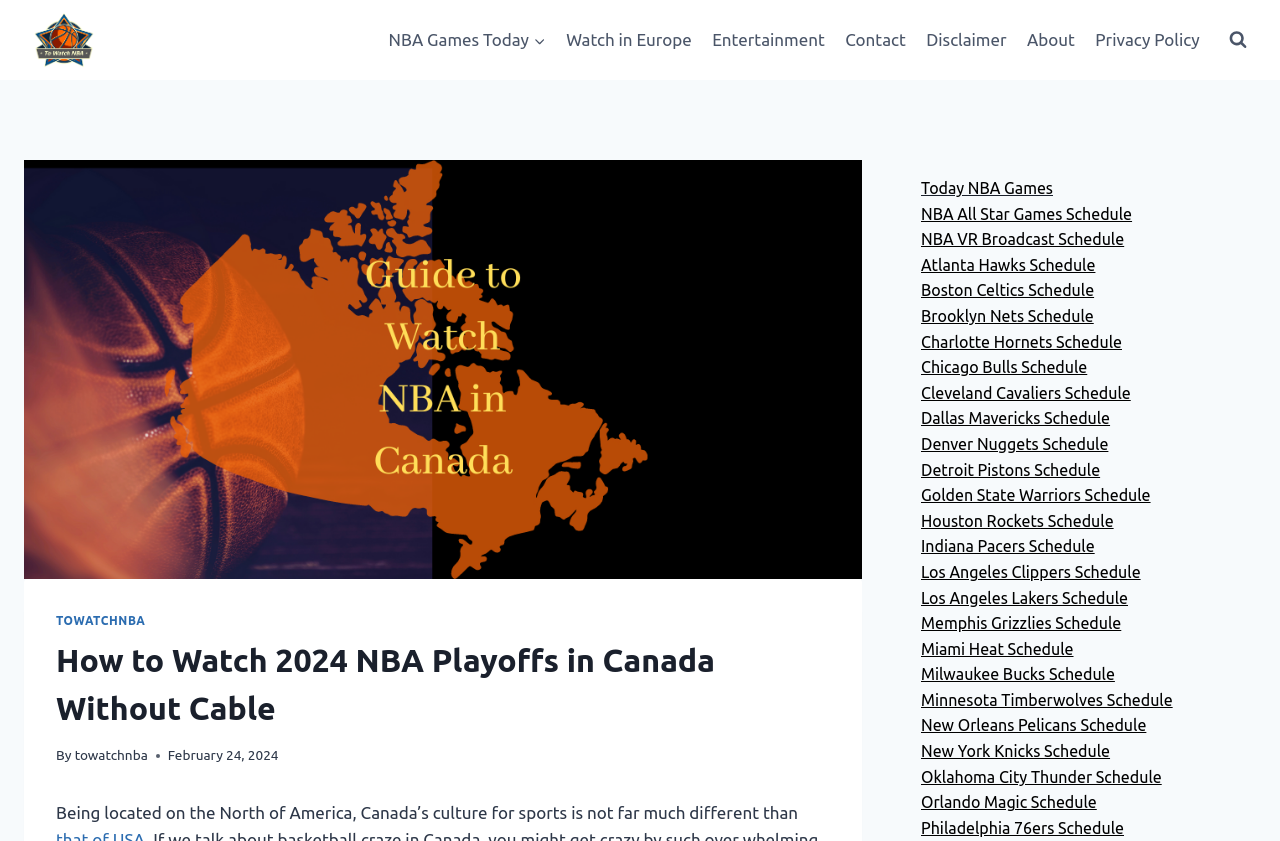Determine the bounding box coordinates of the UI element described below. Use the format (top-left x, top-left y, bottom-right x, bottom-right y) with floating point numbers between 0 and 1: Travel

None